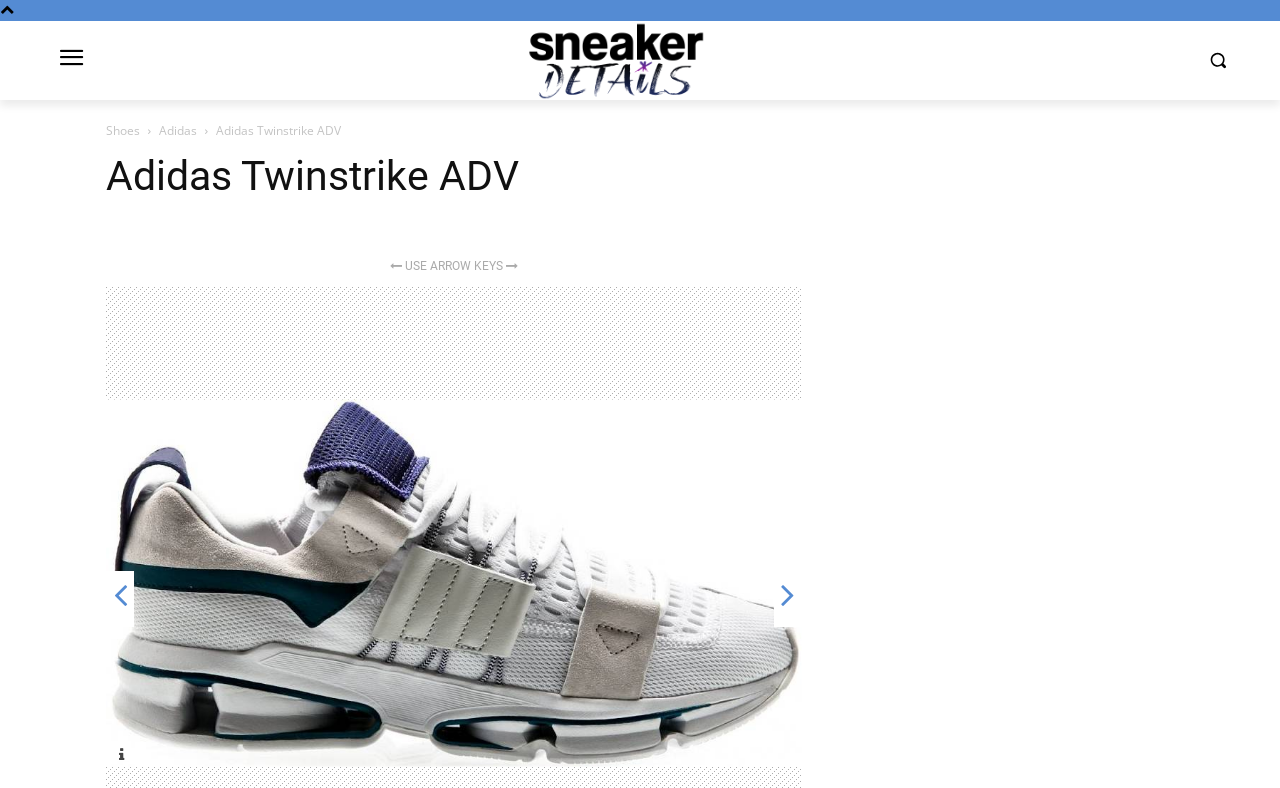What is the purpose of the 'USE ARROW KEYS' text?
Carefully analyze the image and provide a detailed answer to the question.

The purpose of the 'USE ARROW KEYS' text is not explicitly stated on the webpage. It may be related to navigation or interaction with the webpage, but its exact purpose is unclear.